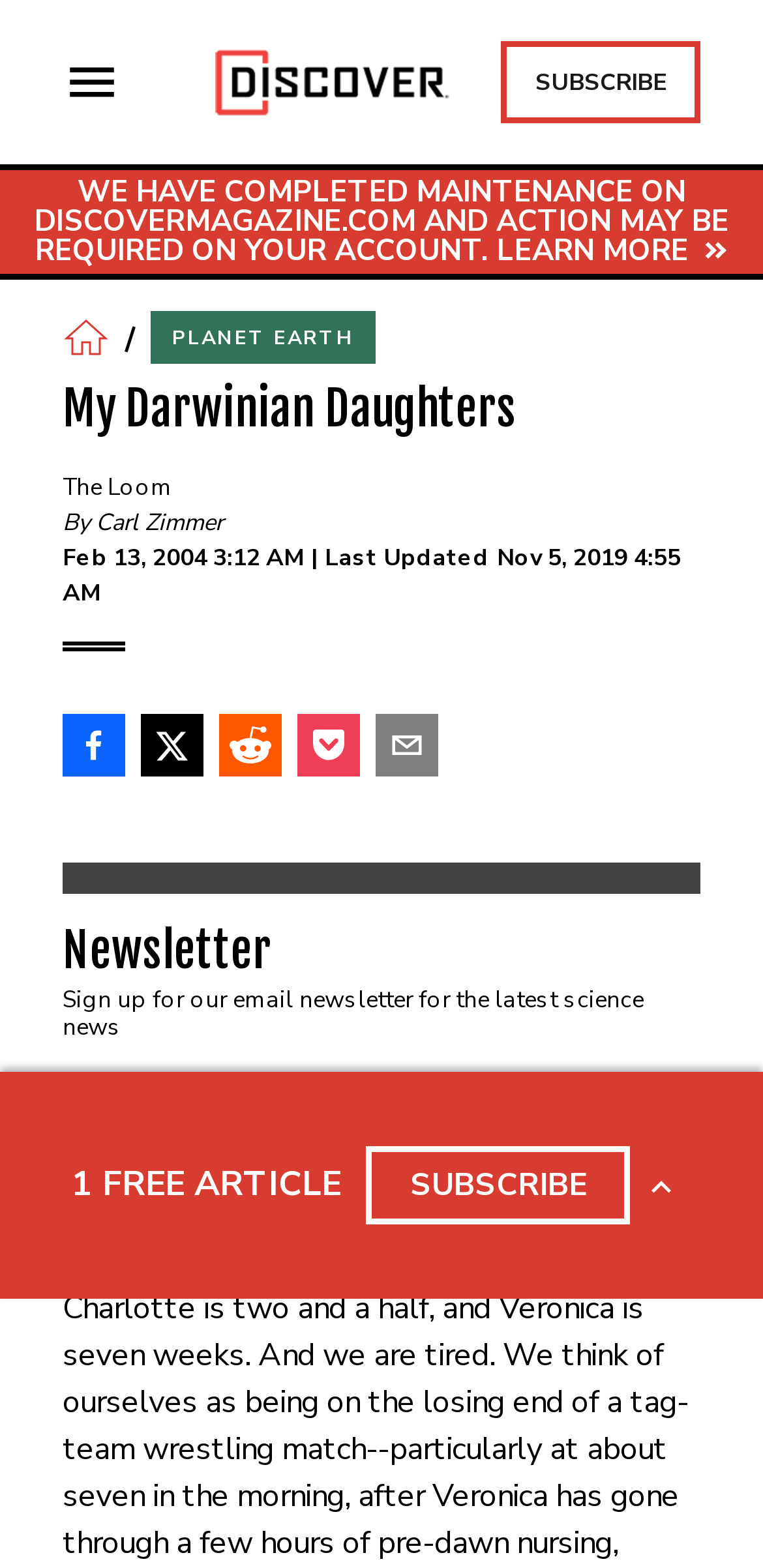Who is the author of the article 'My Darwinian Daughters'?
Answer with a single word or phrase by referring to the visual content.

Carl Zimmer